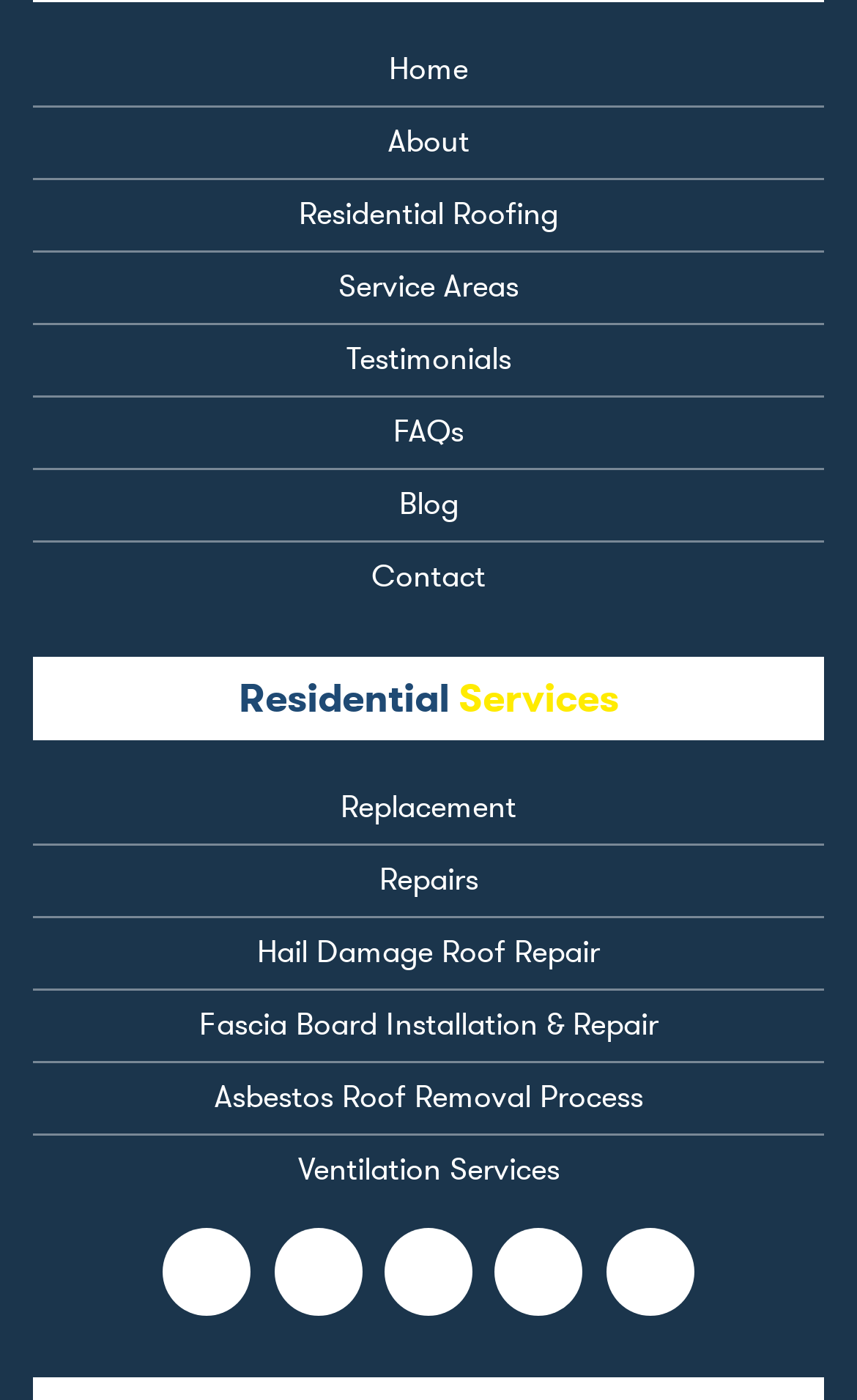Using the format (top-left x, top-left y, bottom-right x, bottom-right y), provide the bounding box coordinates for the described UI element. All values should be floating point numbers between 0 and 1: Ventilation Services

[0.347, 0.823, 0.653, 0.849]